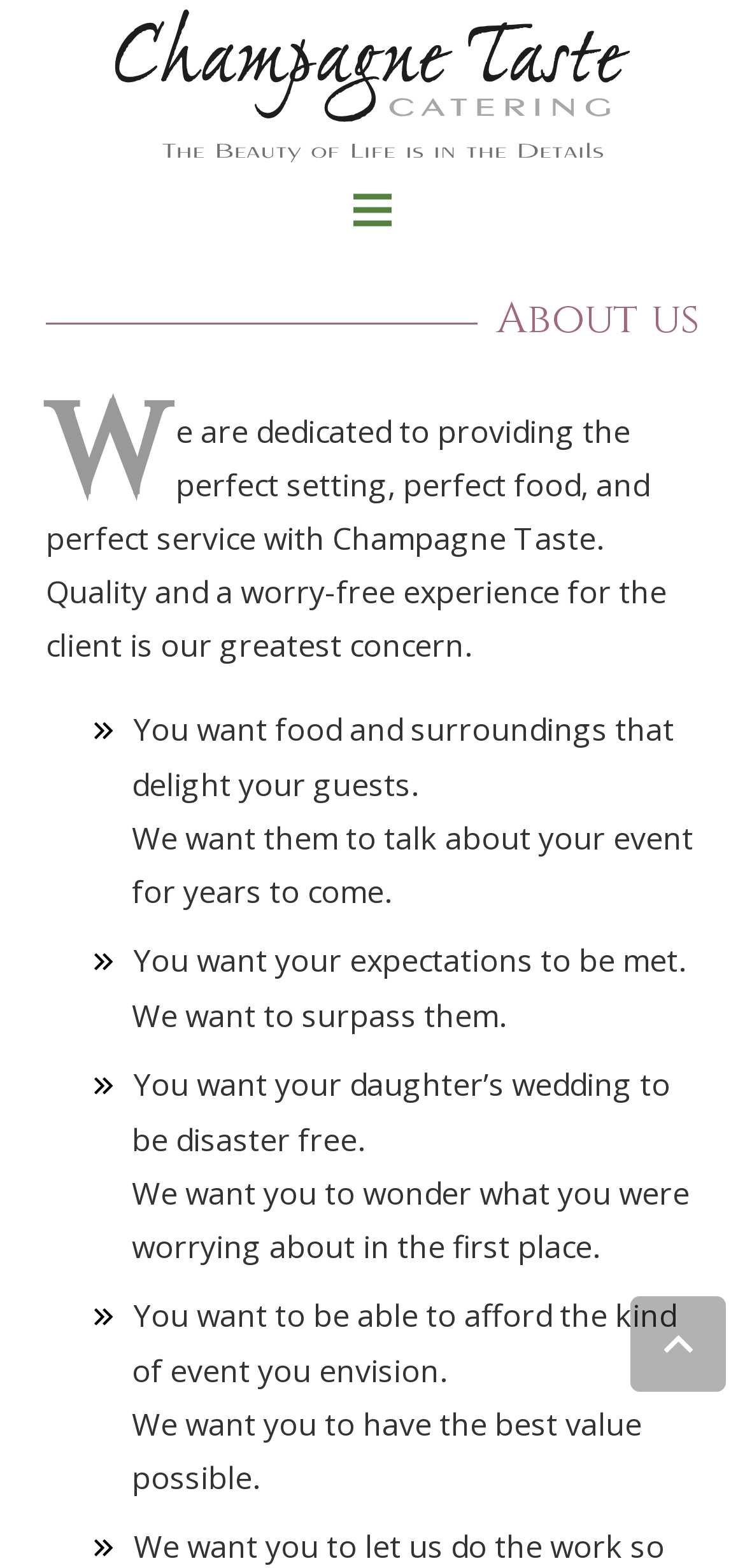Bounding box coordinates are to be given in the format (top-left x, top-left y, bottom-right x, bottom-right y). All values must be floating point numbers between 0 and 1. Provide the bounding box coordinate for the UI element described as: aria-label="Champtaste_logo"

[0.155, 0.006, 0.845, 0.103]